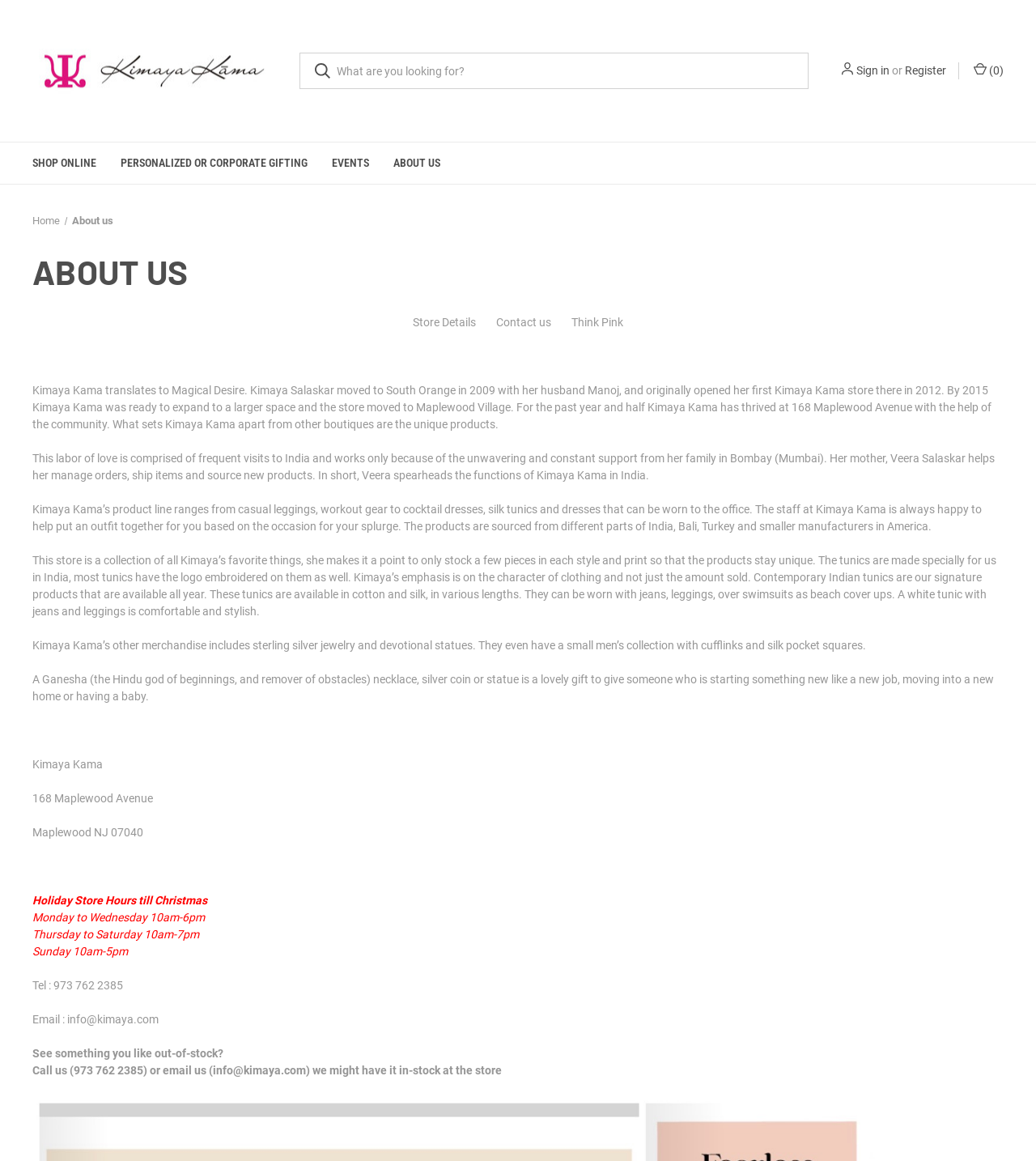With reference to the screenshot, provide a detailed response to the question below:
What kind of products does the store sell?

The store sells clothing and jewelry, as mentioned in the text 'The products are sourced from different parts of India, Bali, Turkey and smaller manufacturers in America...' and also in the description of the store's product line, which includes casual leggings, workout gear, cocktail dresses, silk tunics, and dresses.